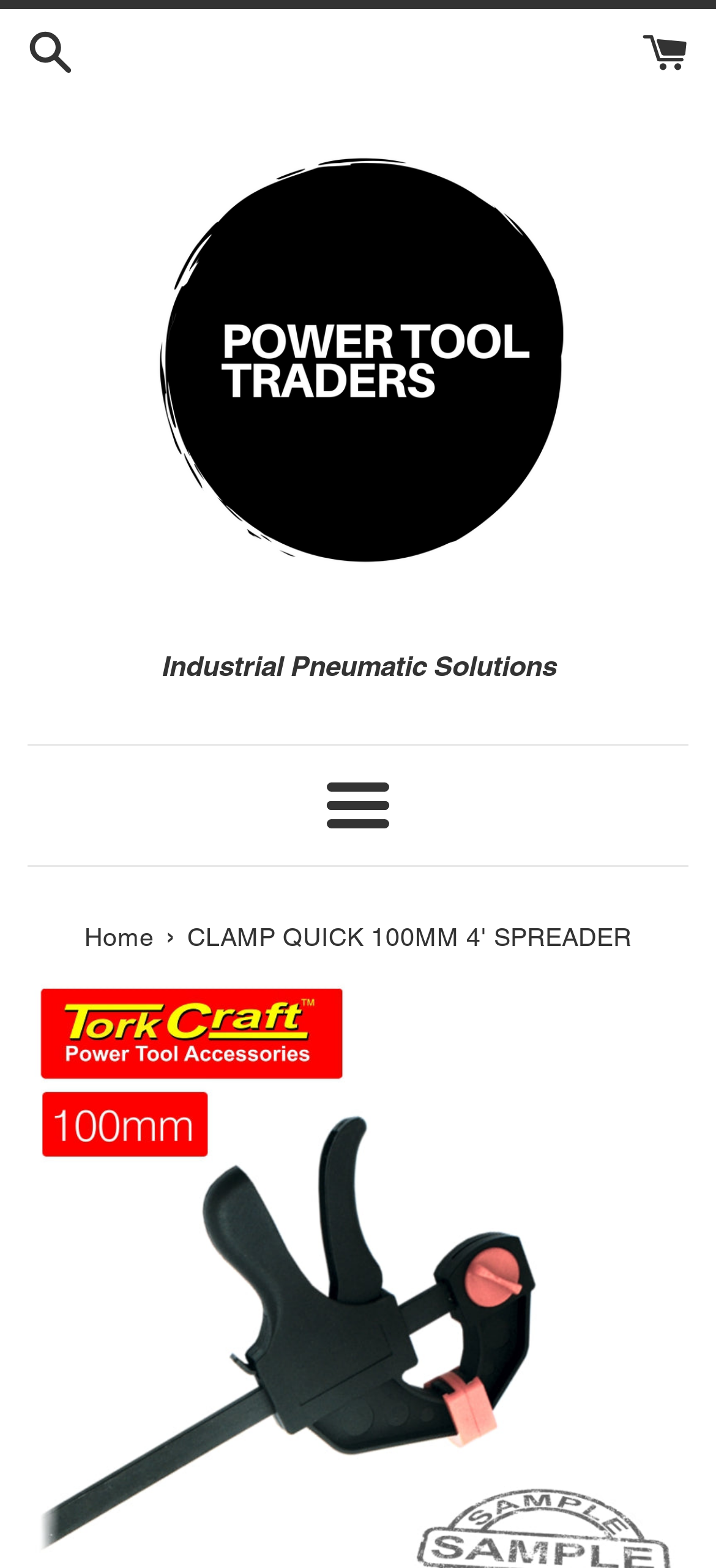What is the name of the website?
Using the image as a reference, give an elaborate response to the question.

I determined the name of the website by looking at the link element with the text 'Powertooltraders' which is located at the top of the page, indicating it is the website's title.